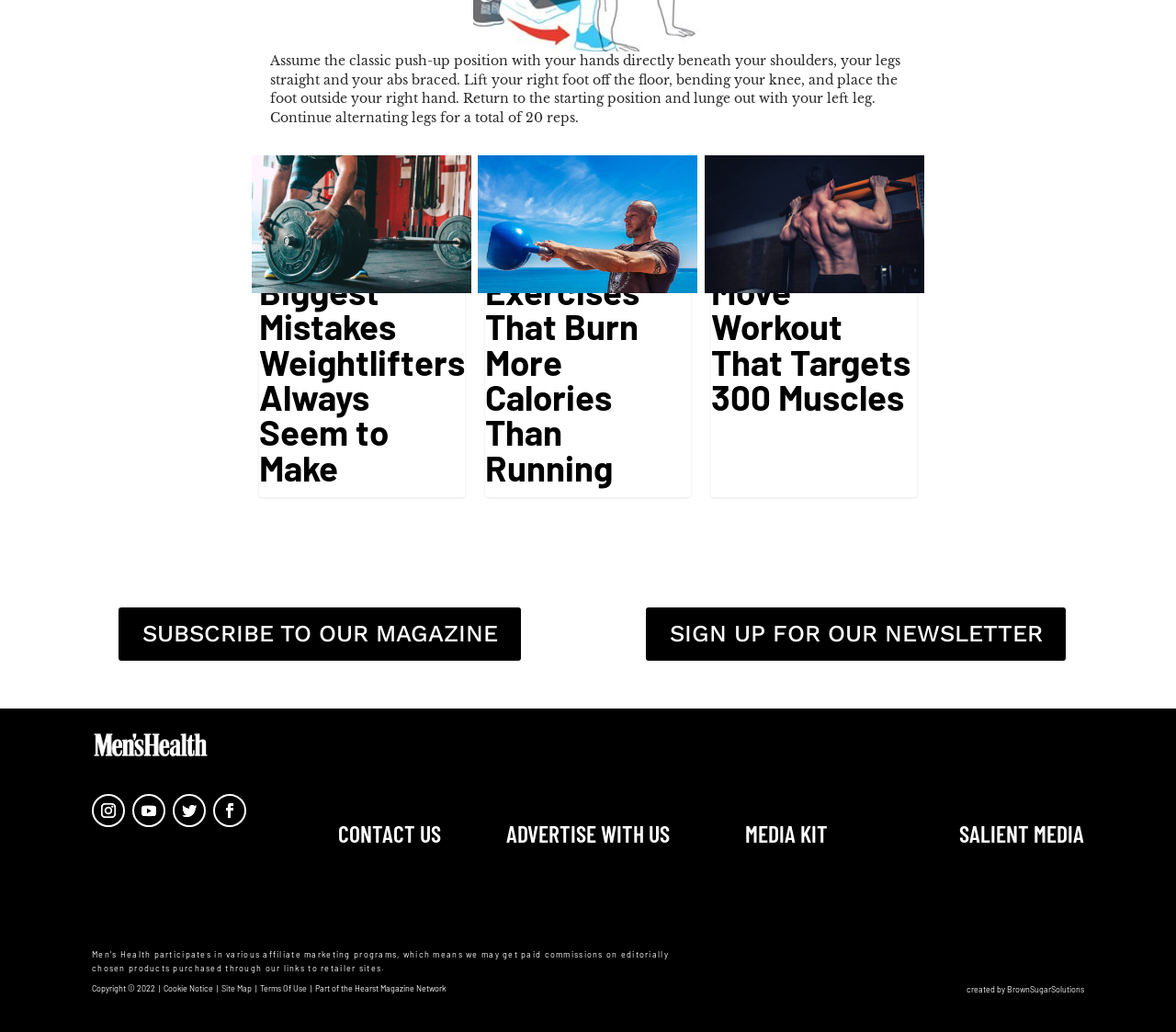Locate the bounding box coordinates of the clickable area to execute the instruction: "Try the 3-move workout that targets 300 muscles". Provide the coordinates as four float numbers between 0 and 1, represented as [left, top, right, bottom].

[0.589, 0.139, 0.796, 0.251]